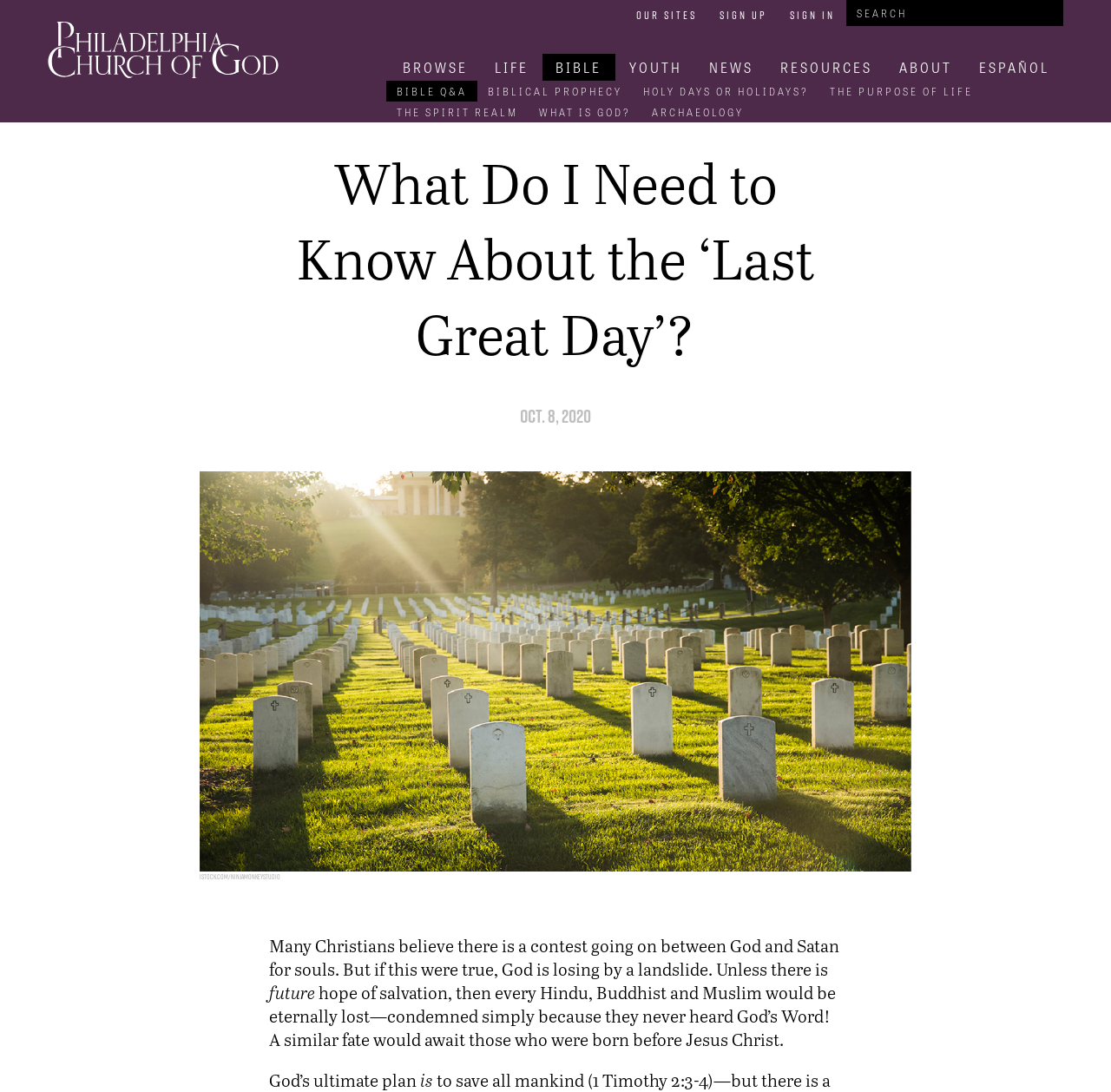What is the name of the church?
Using the visual information, reply with a single word or short phrase.

Philadelphia Church of God